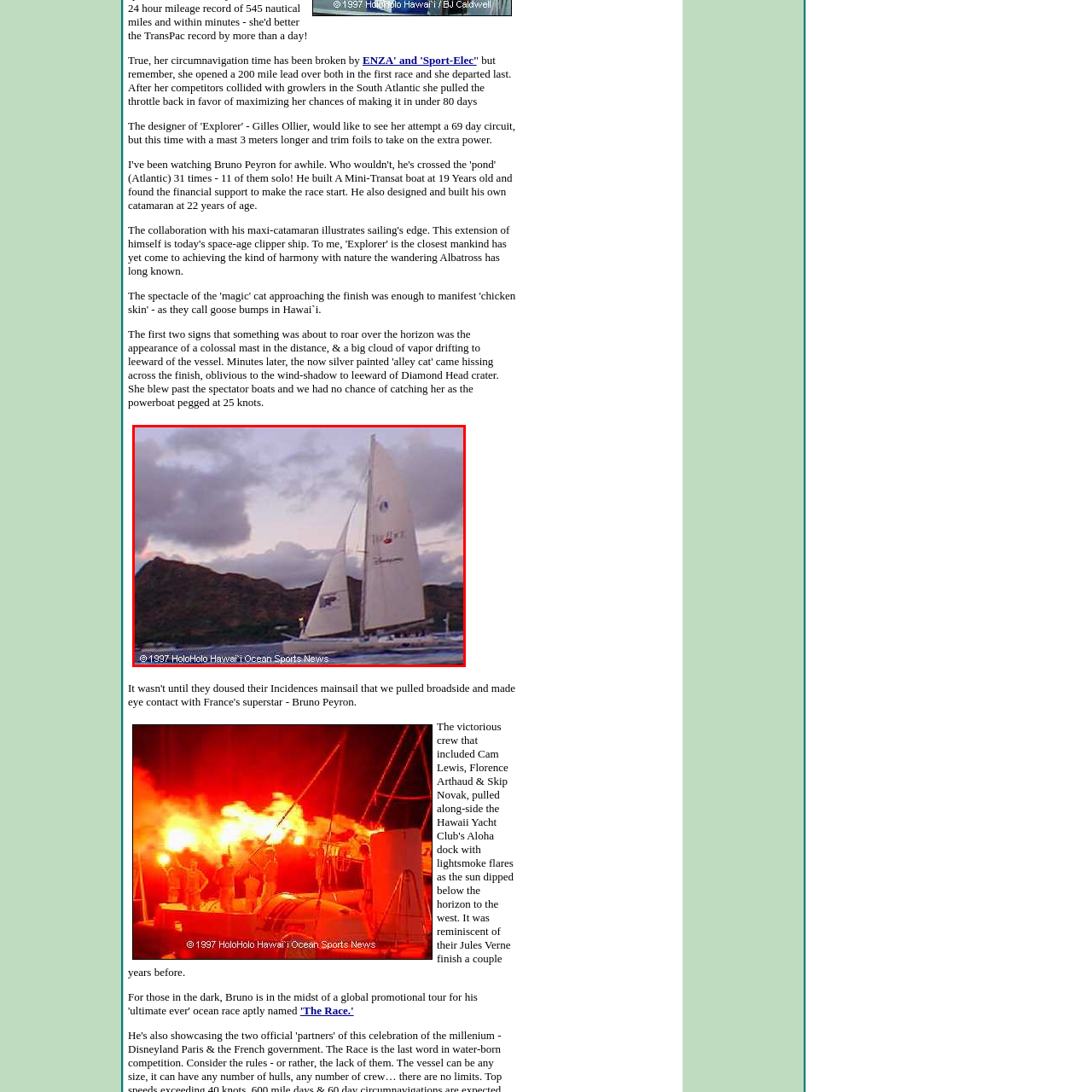Generate a comprehensive caption for the picture highlighted by the red outline.

The image depicts a sleek sailing yacht, its large white sails billowing in the wind as it glides over the water. In the background, a picturesque landscape features rolling hills and a rocky shoreline, bathed in the warm hues of sunset. The sky is marked with soft clouds that transition from golden to purple, creating a serene atmosphere. The vessel showcases its sleek design and appears to be navigating through calm waters, embodying the spirit of adventure. This scene likely captures a moment from a sailing event or competition, highlighting the beauty and excitement of maritime activities in a breathtaking natural setting.